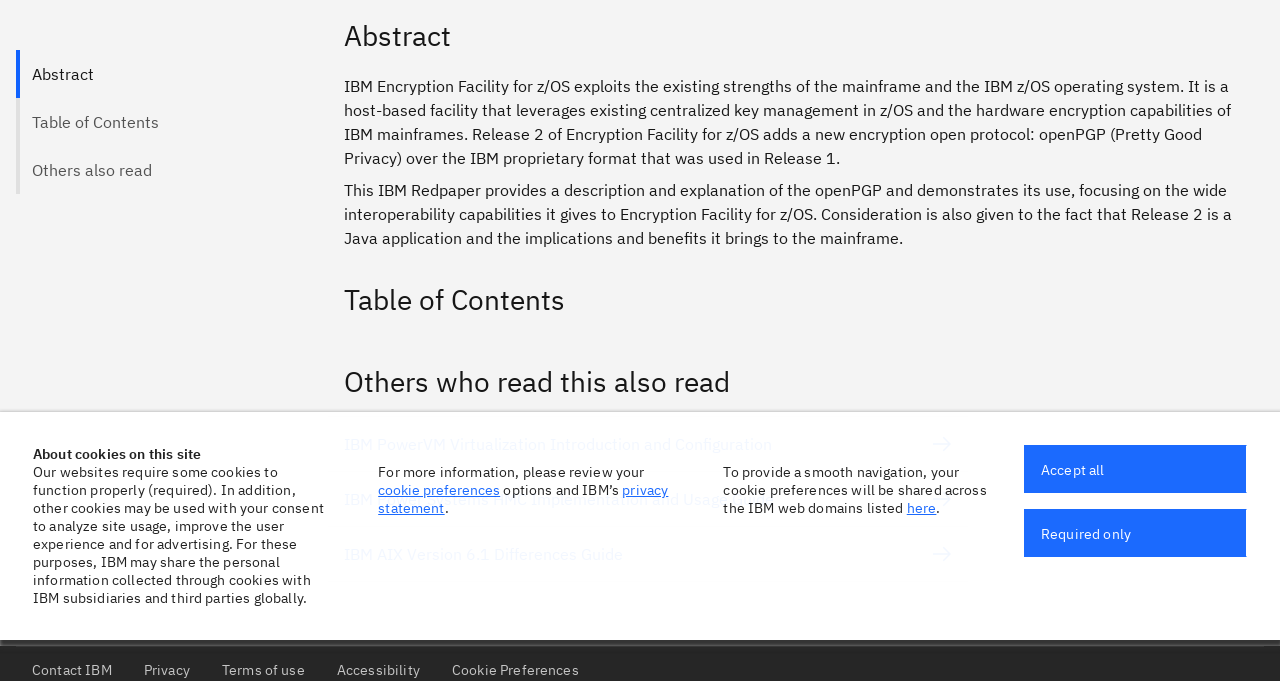Identify the bounding box for the described UI element. Provide the coordinates in (top-left x, top-left y, bottom-right x, bottom-right y) format with values ranging from 0 to 1: privacy statement

[0.295, 0.706, 0.522, 0.759]